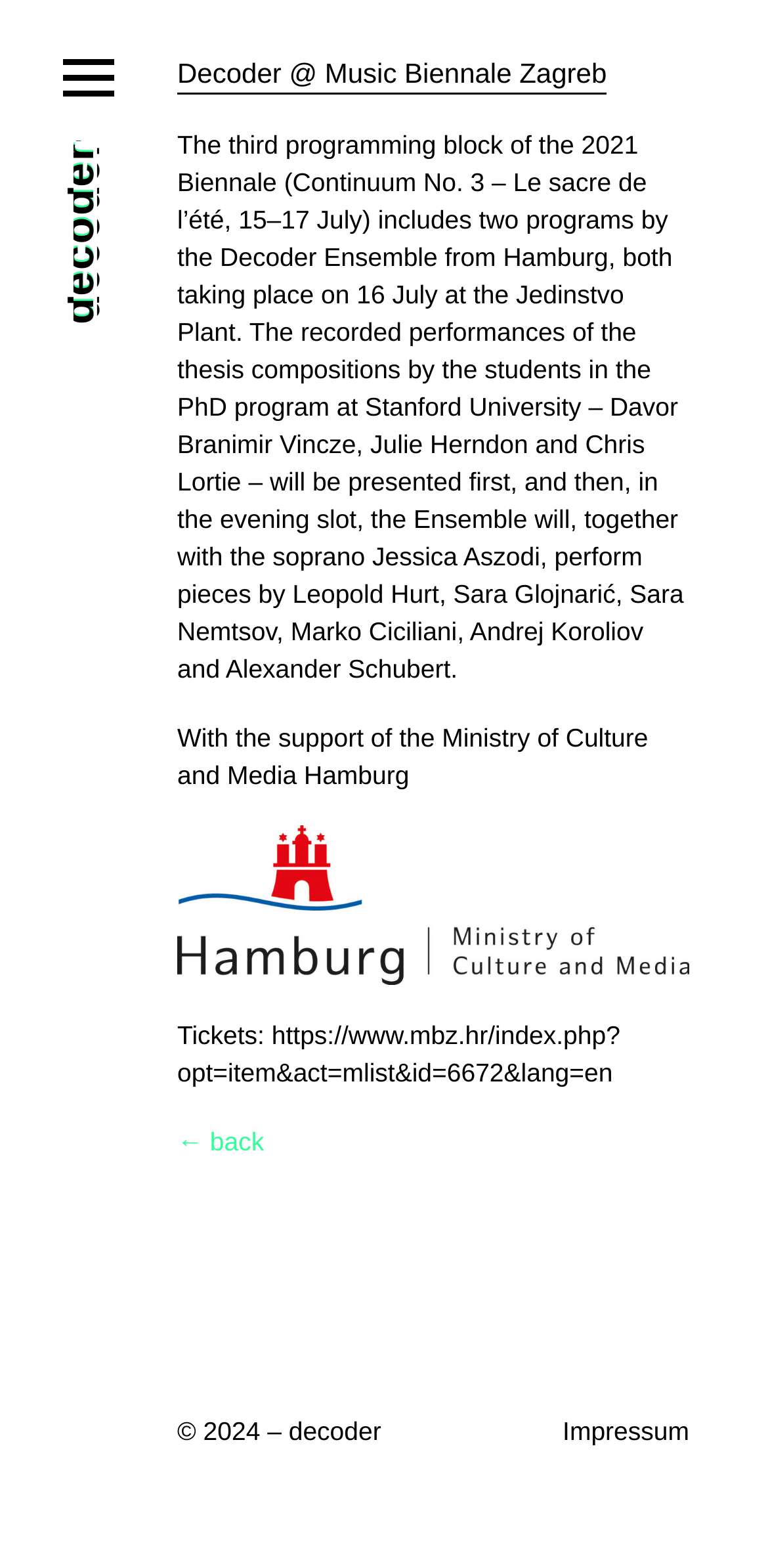Please determine the bounding box coordinates for the element that should be clicked to follow these instructions: "View Ensemble information".

[0.231, 0.072, 0.39, 0.095]